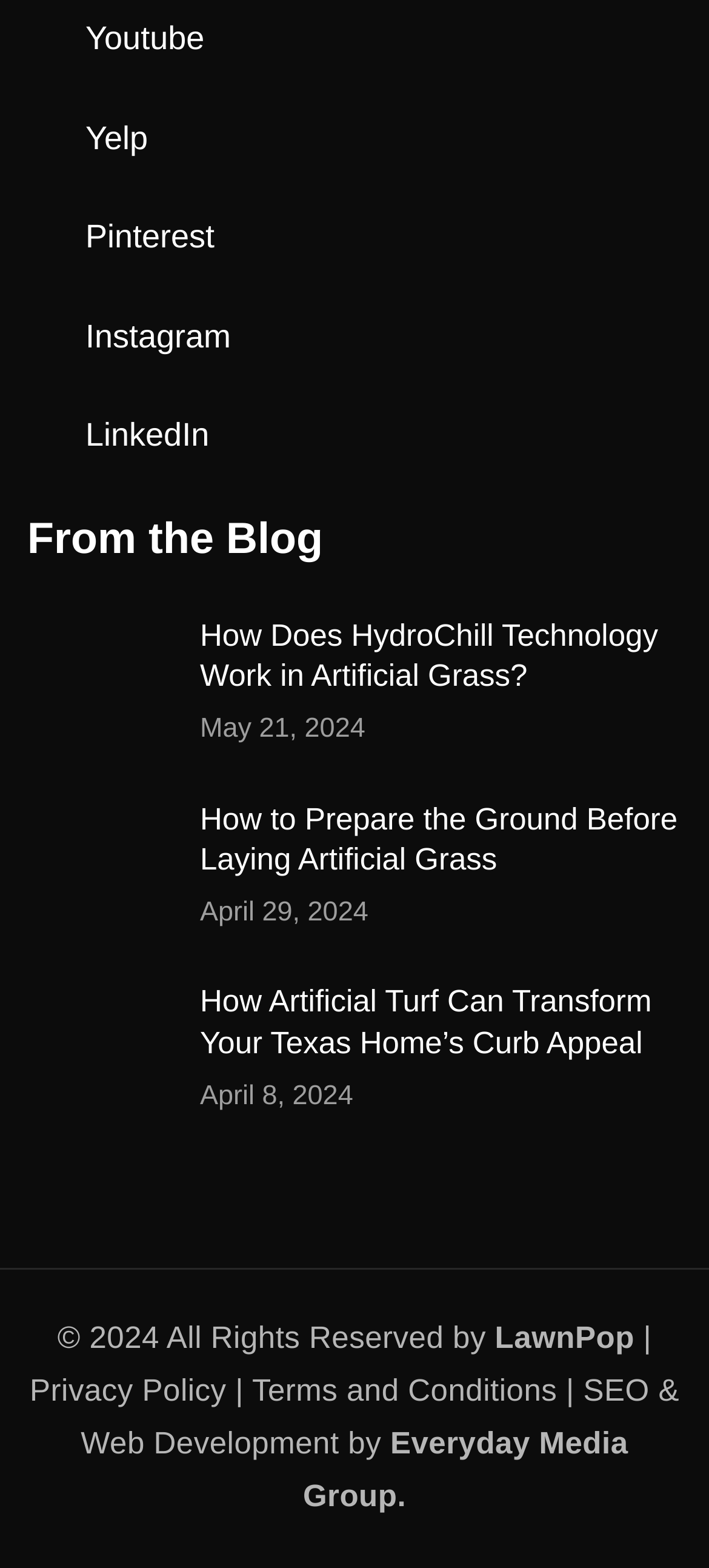Locate the bounding box coordinates of the area that needs to be clicked to fulfill the following instruction: "Go to LawnPop homepage". The coordinates should be in the format of four float numbers between 0 and 1, namely [left, top, right, bottom].

[0.698, 0.842, 0.895, 0.864]